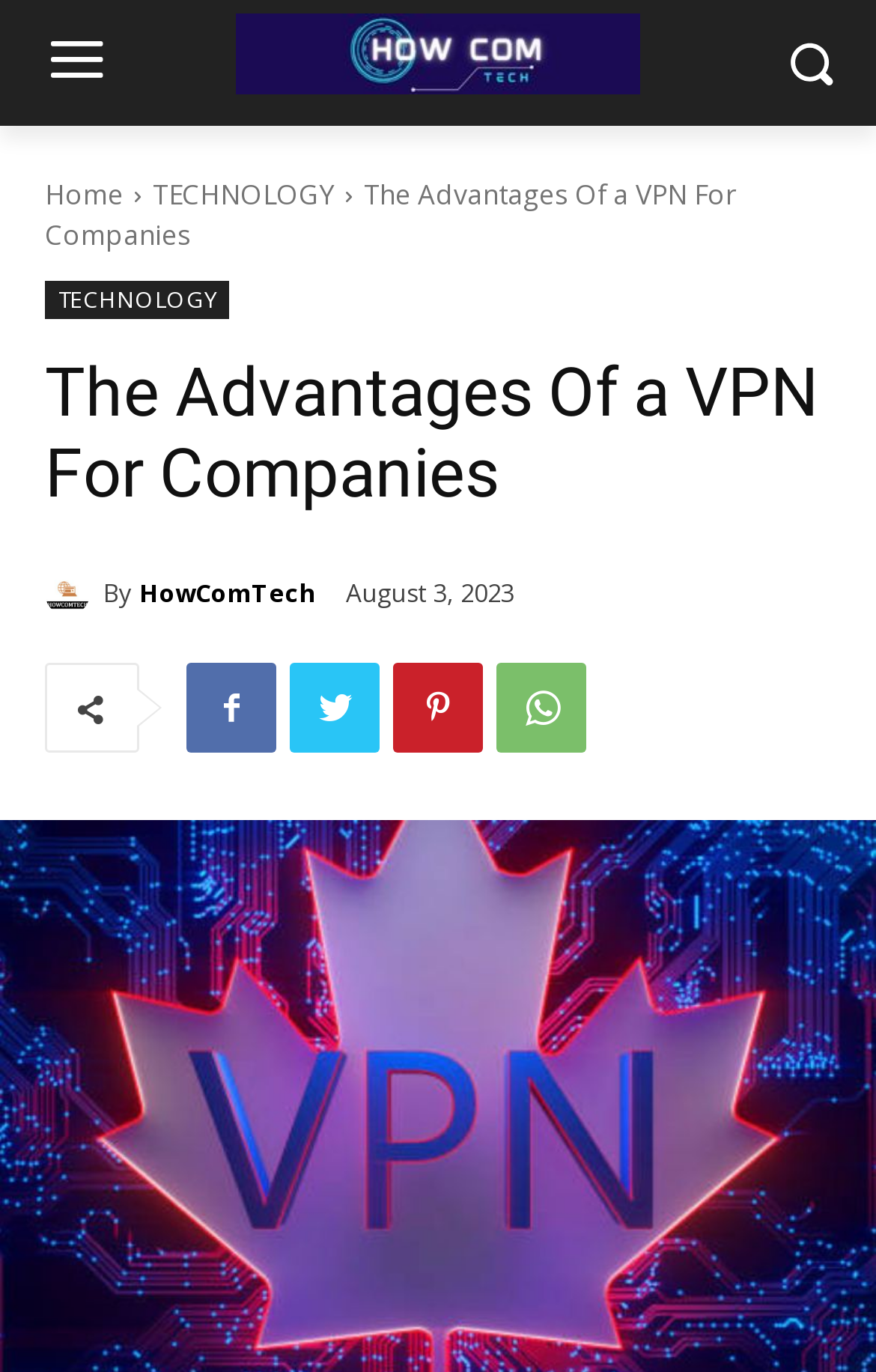Answer the following query concisely with a single word or phrase:
What is the logo of the company?

Logo